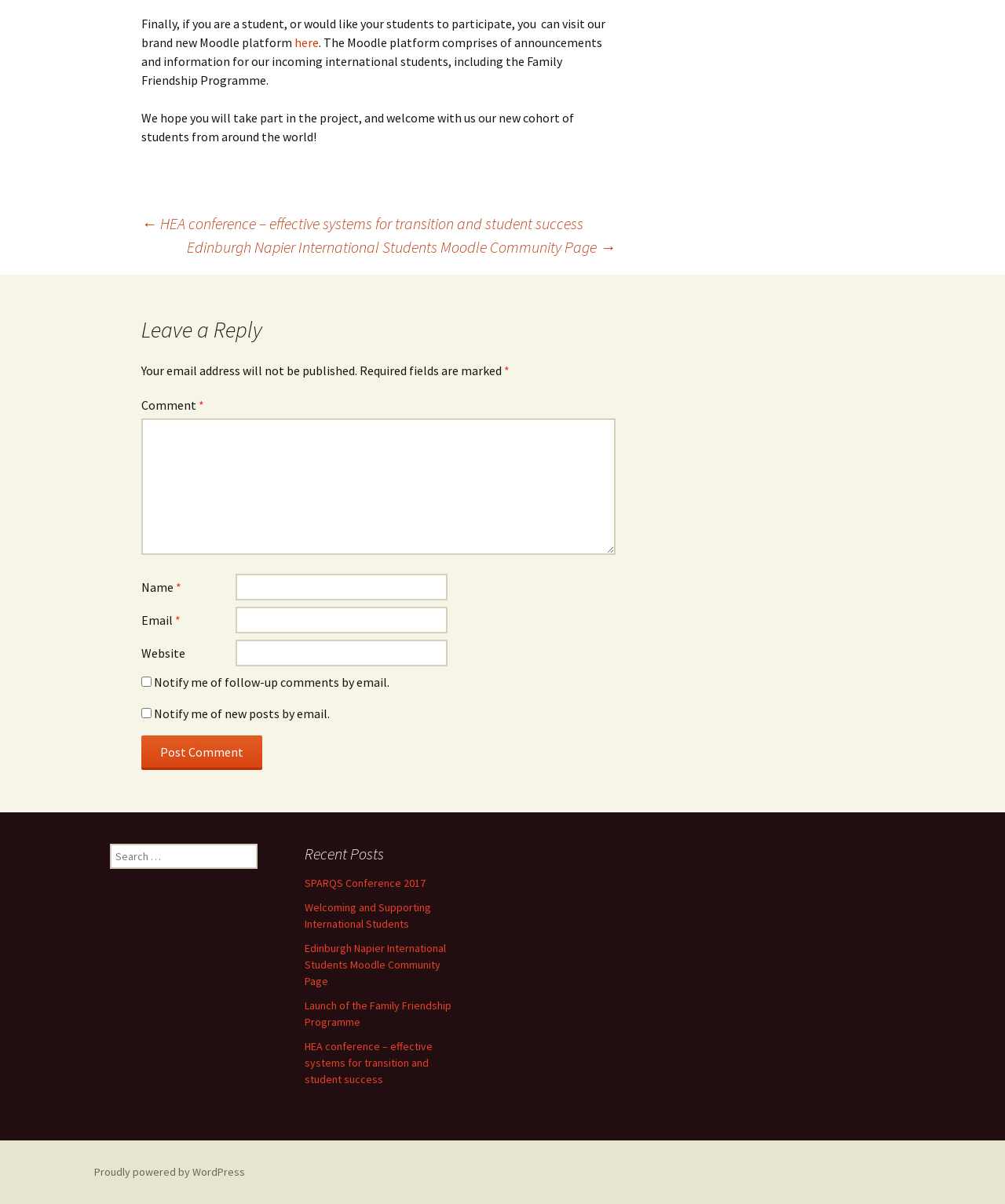Please determine the bounding box coordinates of the element's region to click for the following instruction: "Visit the 'Edinburgh Napier International Students Moodle Community Page'".

[0.186, 0.195, 0.612, 0.215]